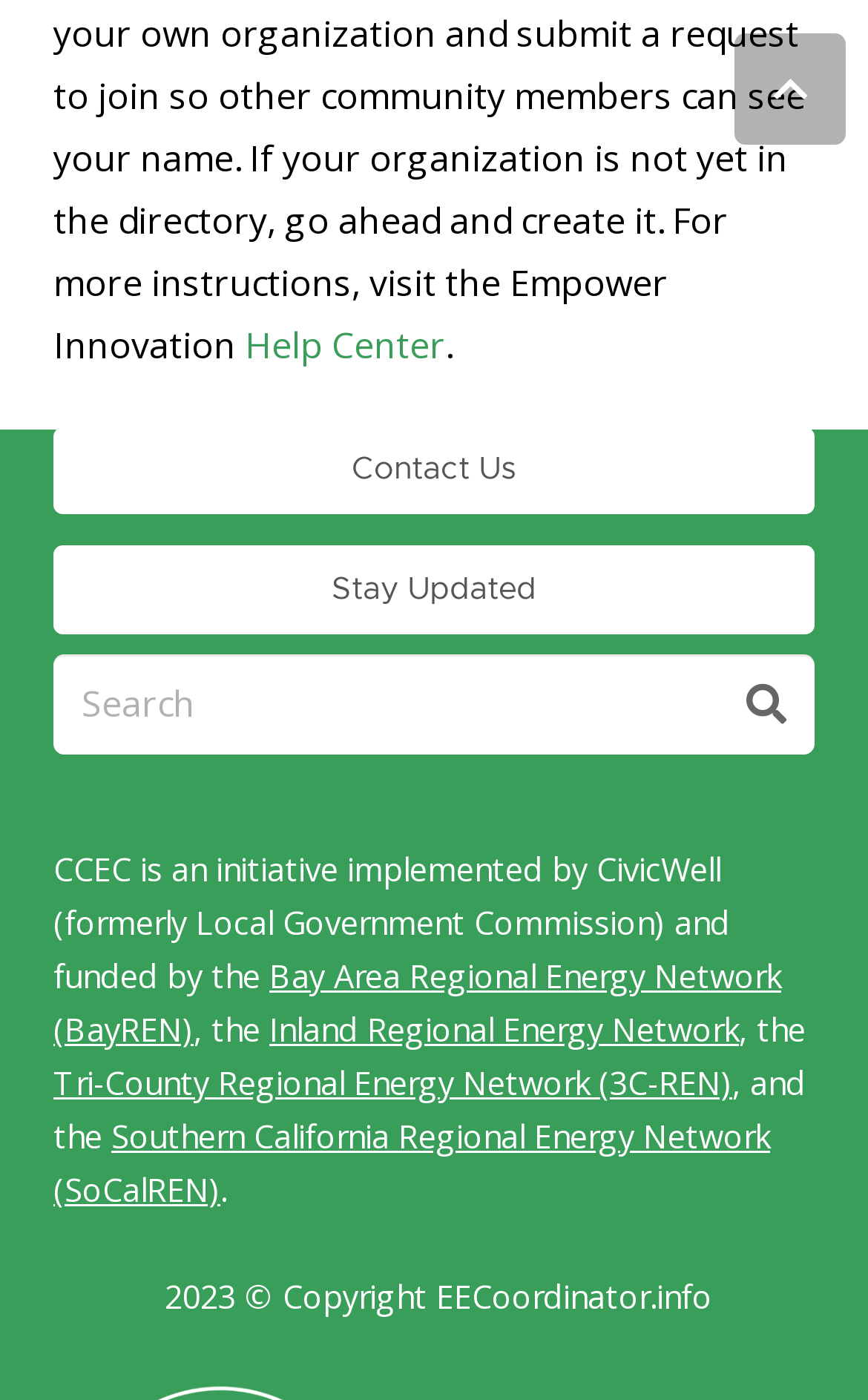Locate the bounding box coordinates of the element that should be clicked to fulfill the instruction: "Visit CivicWell website".

[0.687, 0.606, 0.831, 0.636]